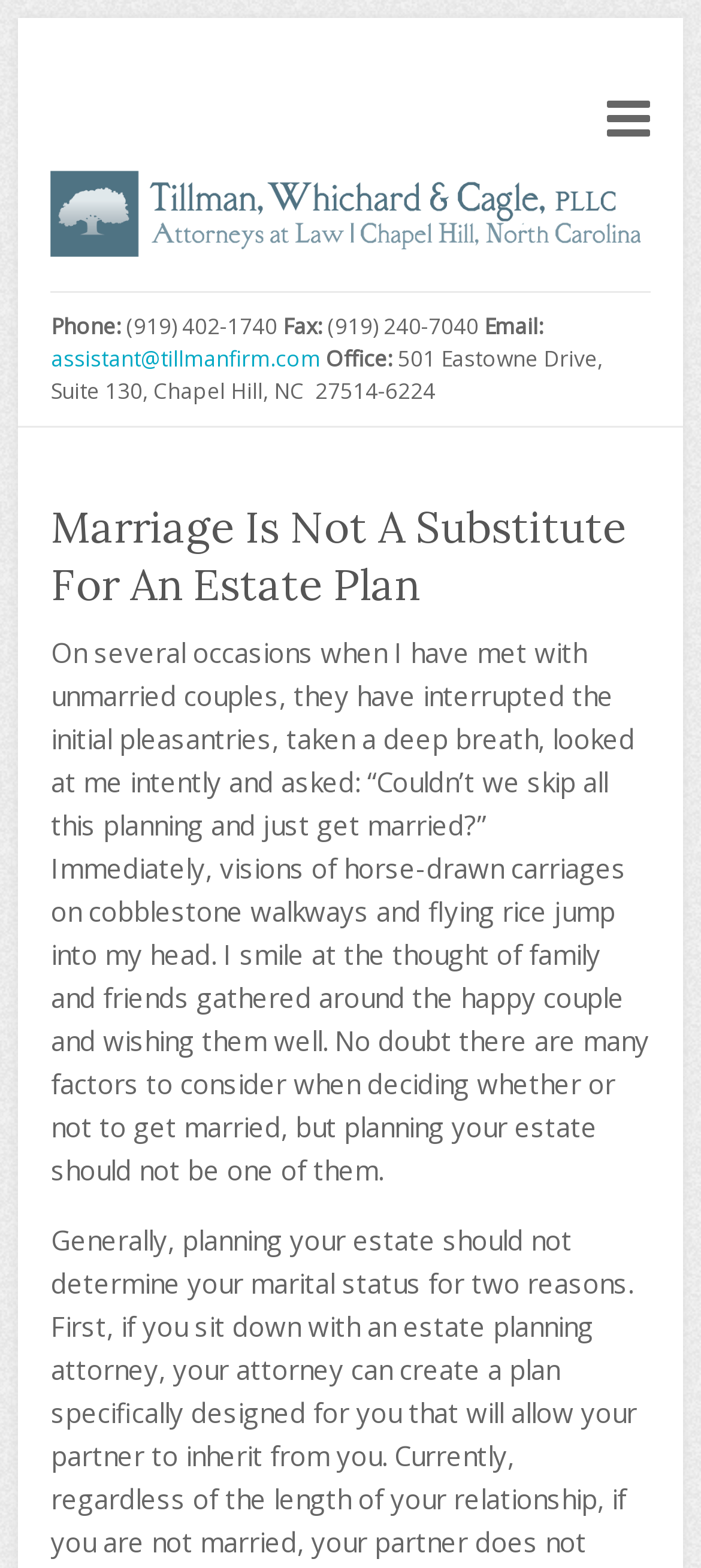Give a detailed account of the webpage's layout and content.

The webpage is about an article titled "Marriage Is Not A Substitute For An Estate Plan" from the law firm Tillman, Whichard & Cagle, PLLC. At the top right corner, there is a responsive menu button. Below it, the law firm's name is displayed prominently as a heading, accompanied by a logo image. 

On the left side, there is a section with the law firm's contact information, including phone numbers, fax number, email address, and office address. The phone and fax numbers are listed with labels, and the email address is a clickable link. The office address is divided into two lines, with the street address on the first line and the city, state, and zip code on the second line.

Below the contact information, there is a header section with the article title "Marriage Is Not A Substitute For An Estate Plan" as a heading. The article itself is a long paragraph that discusses the importance of estate planning, using a conversational tone and a relatable scenario. The text is quite lengthy, taking up most of the page's content area.